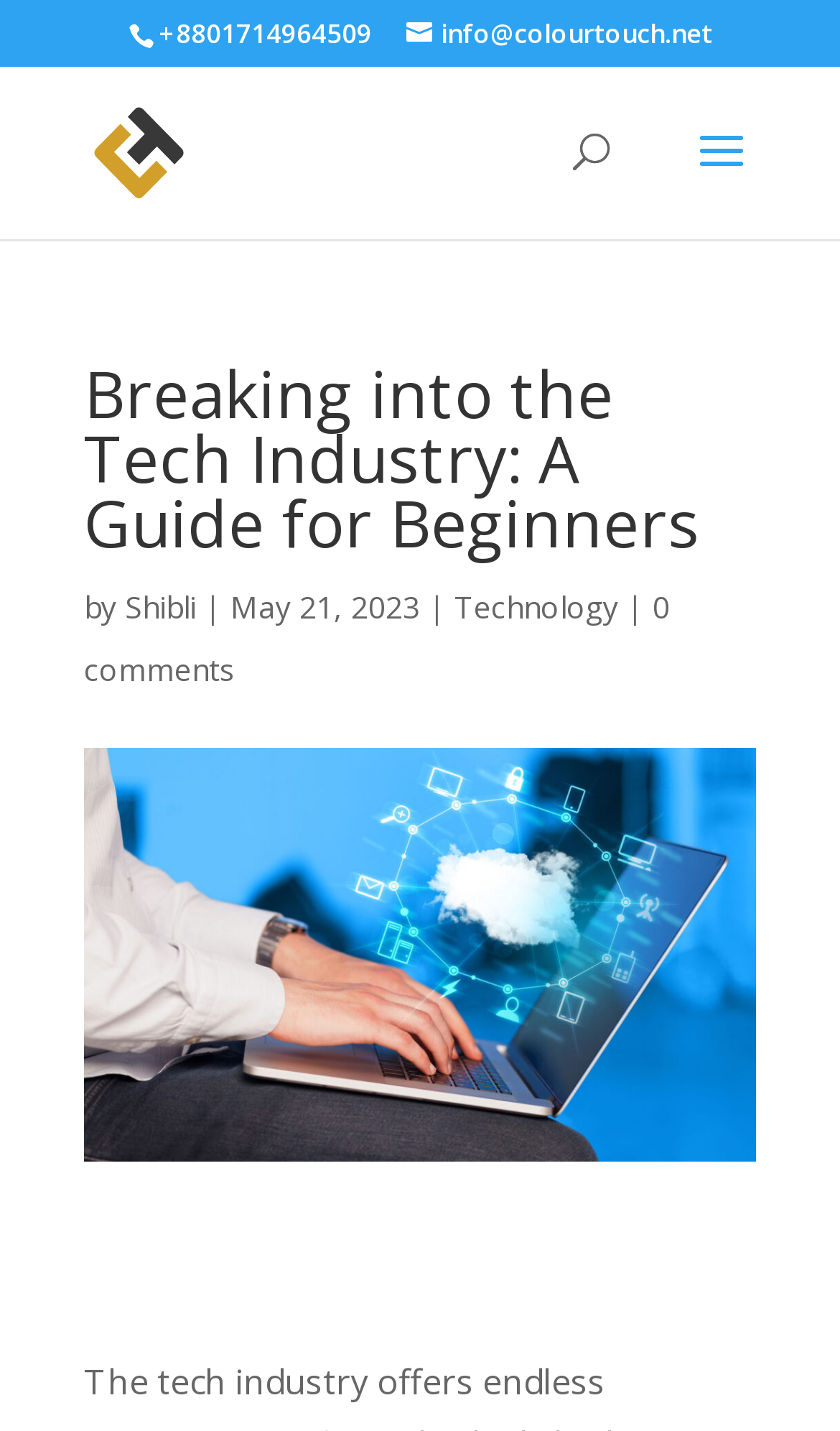Can you find the bounding box coordinates for the UI element given this description: "0 comments"? Provide the coordinates as four float numbers between 0 and 1: [left, top, right, bottom].

[0.1, 0.41, 0.797, 0.482]